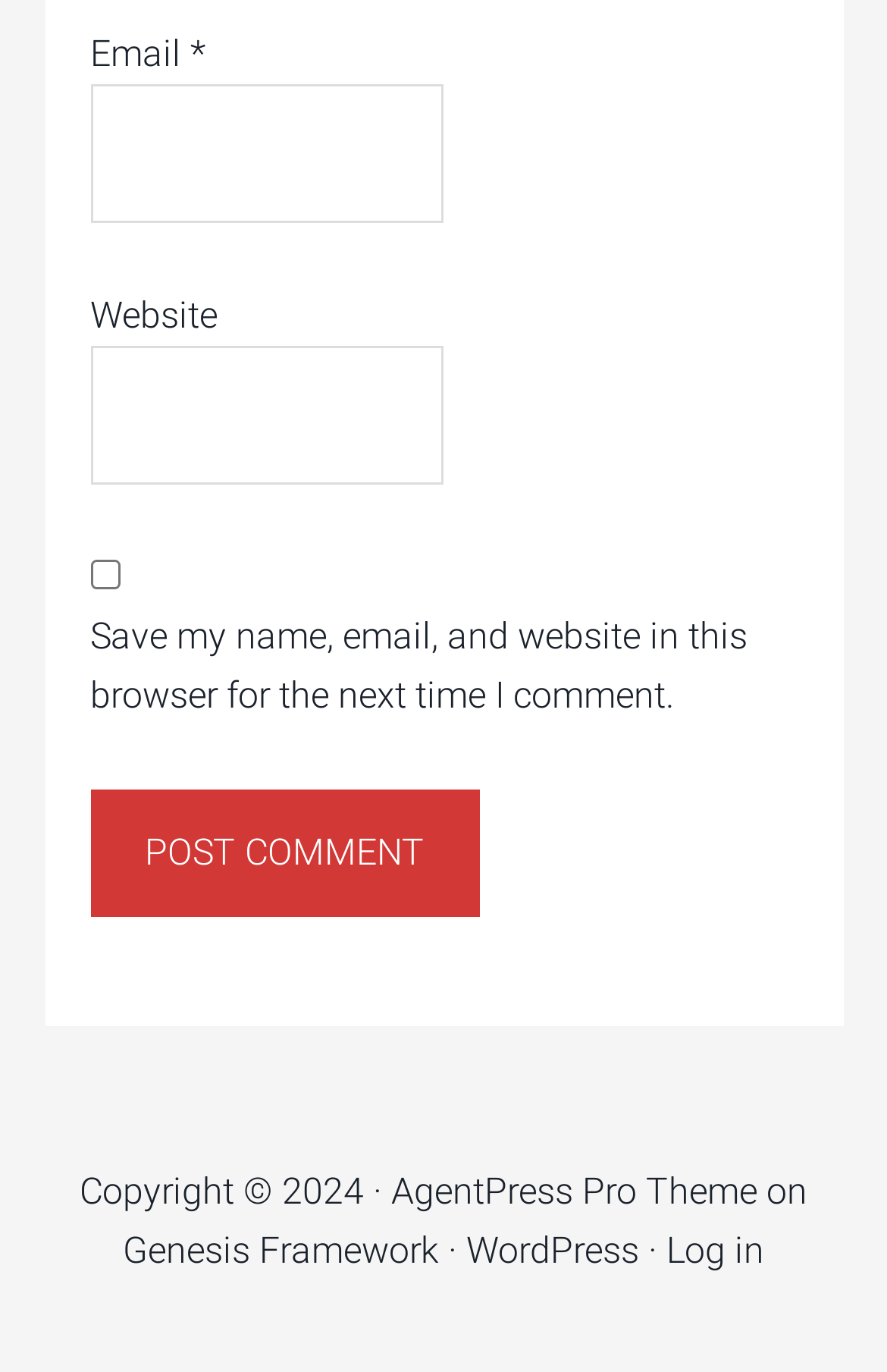Can you look at the image and give a comprehensive answer to the question:
What is the button 'Post Comment' used for?

The button 'Post Comment' is likely used to submit a comment after filling in the required information, as it is placed below the textboxes and checkbox.